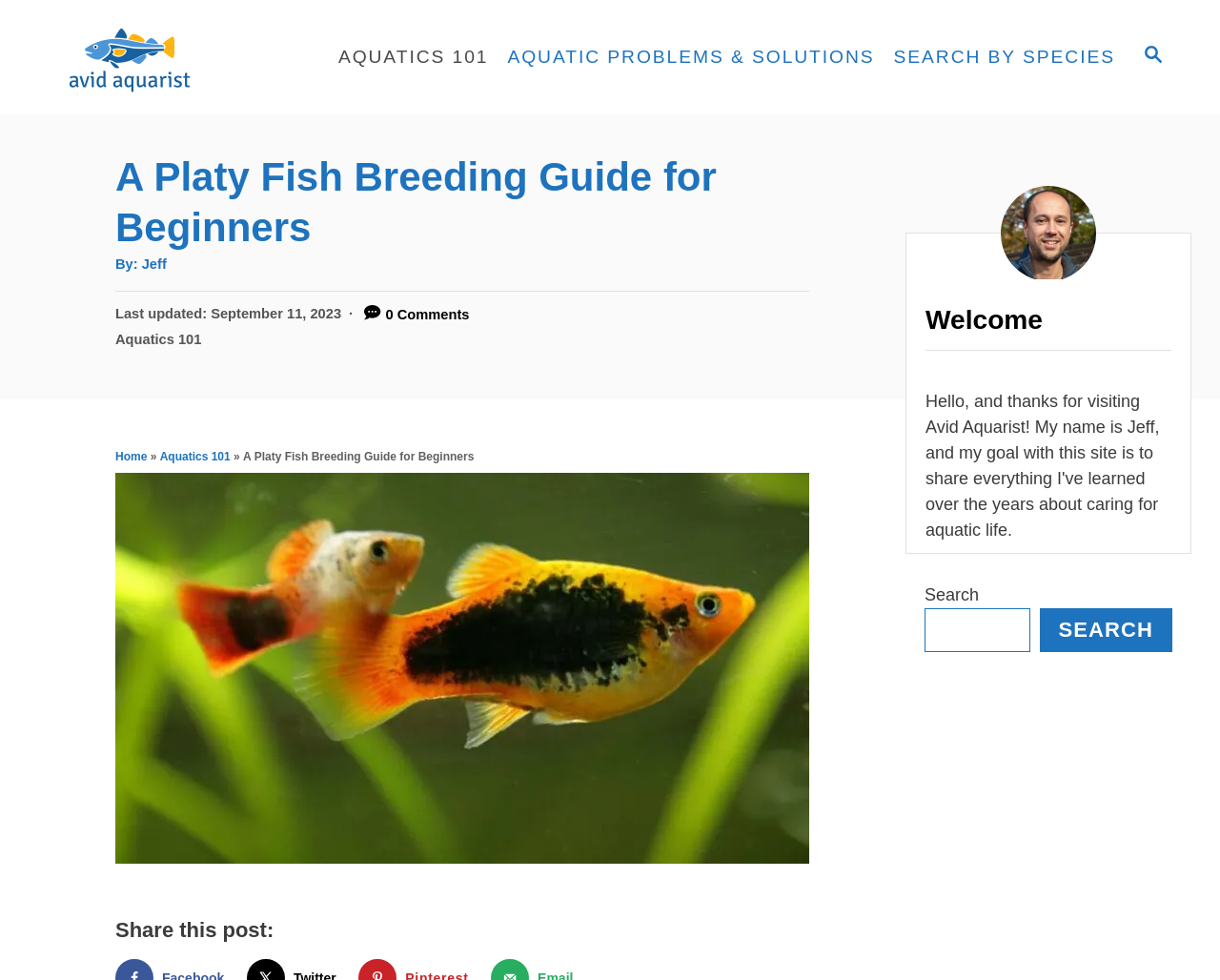What is the date the webpage was last updated?
Examine the image and give a concise answer in one word or a short phrase.

September 11, 2023